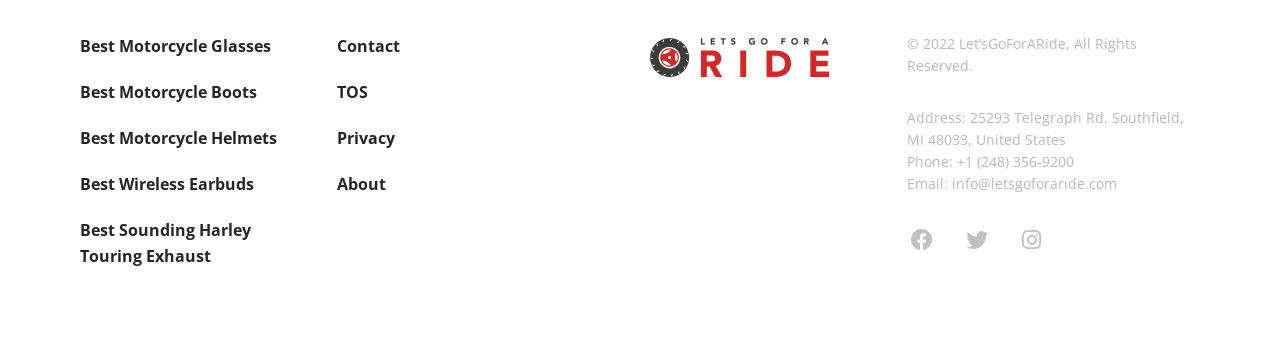Please identify the bounding box coordinates of the clickable area that will allow you to execute the instruction: "Click on the logo".

[0.508, 0.113, 0.648, 0.228]